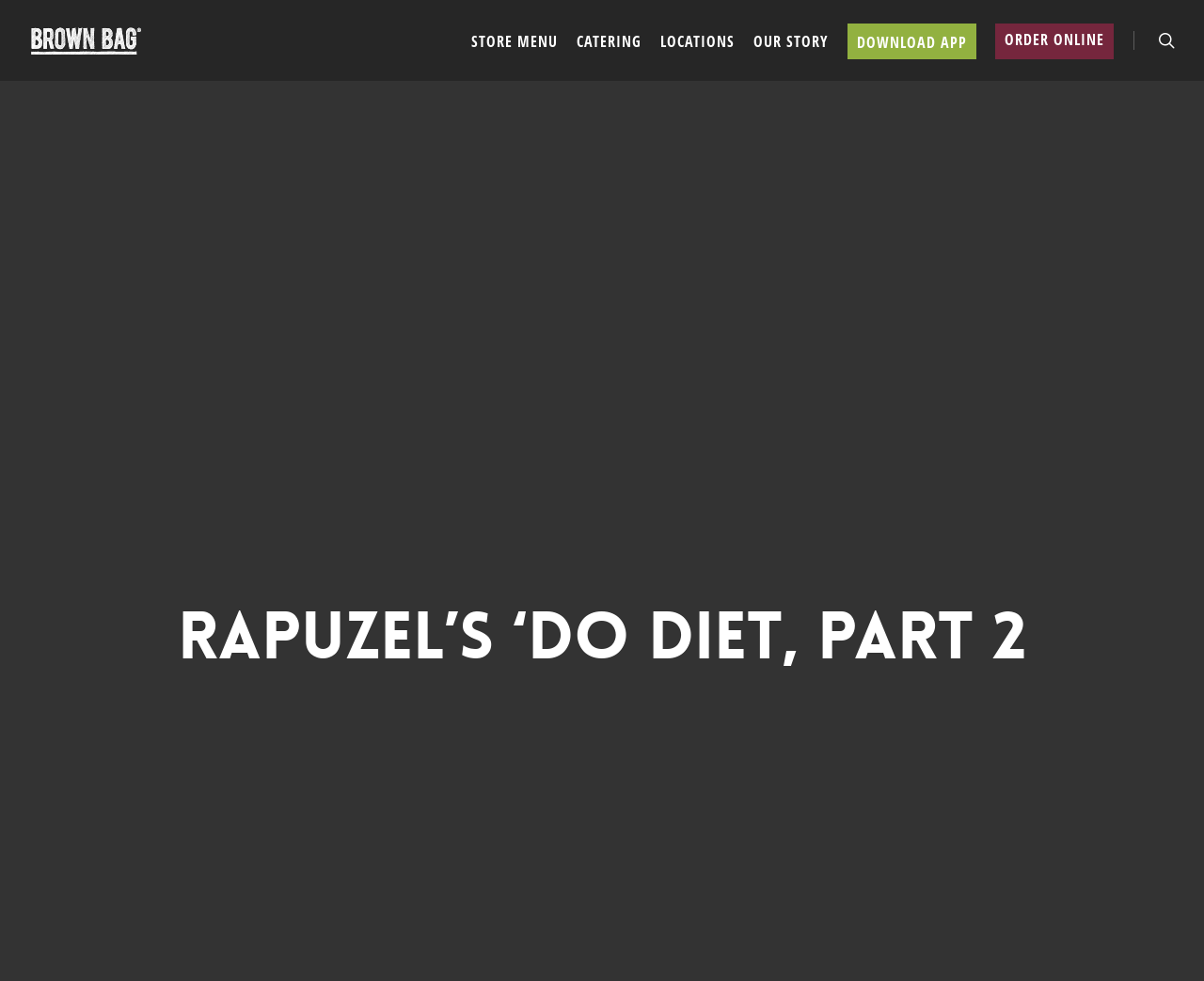Could you indicate the bounding box coordinates of the region to click in order to complete this instruction: "search".

[0.942, 0.0, 1.0, 0.082]